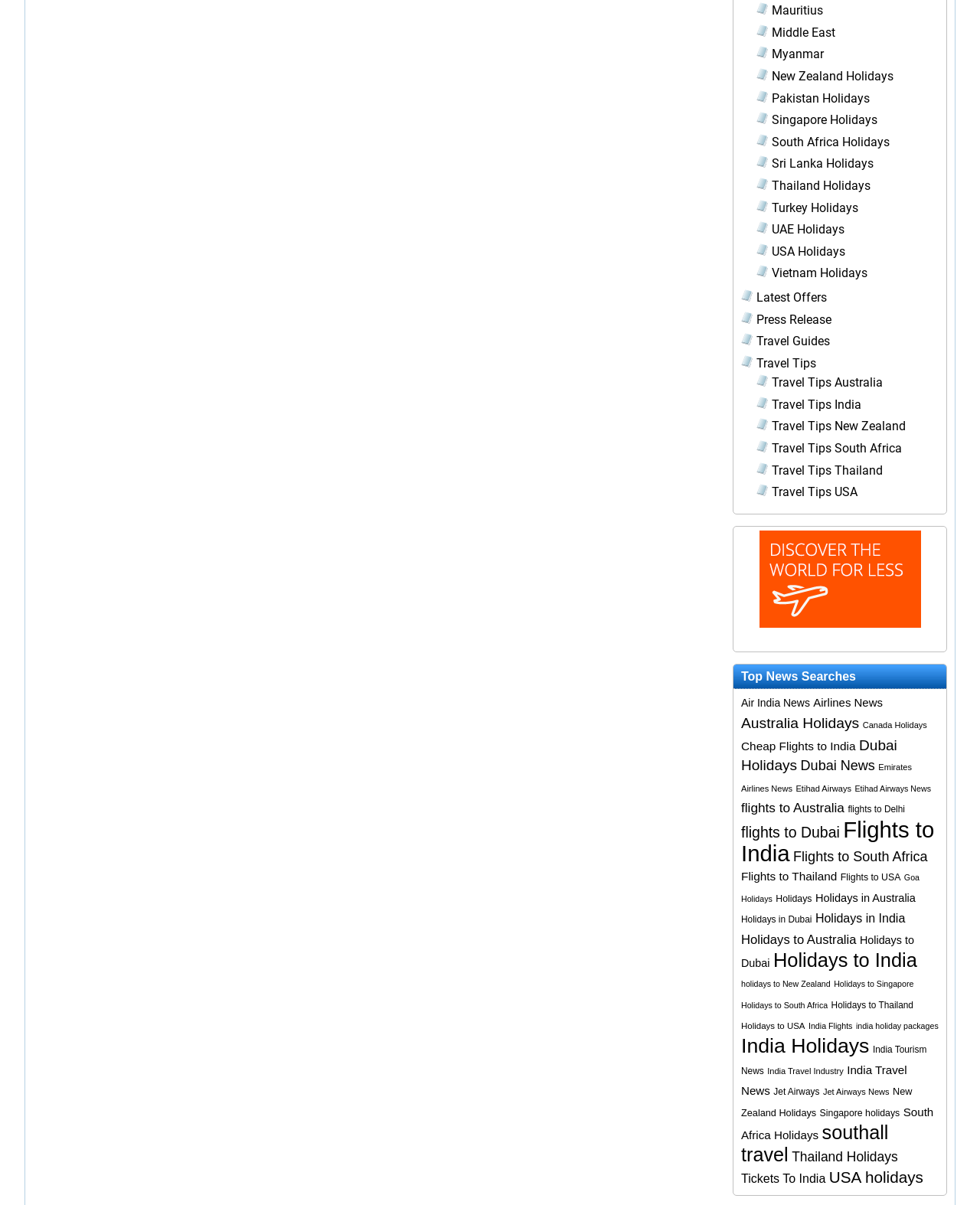Find the bounding box of the element with the following description: "Holidays to Australia". The coordinates must be four float numbers between 0 and 1, formatted as [left, top, right, bottom].

[0.756, 0.774, 0.874, 0.786]